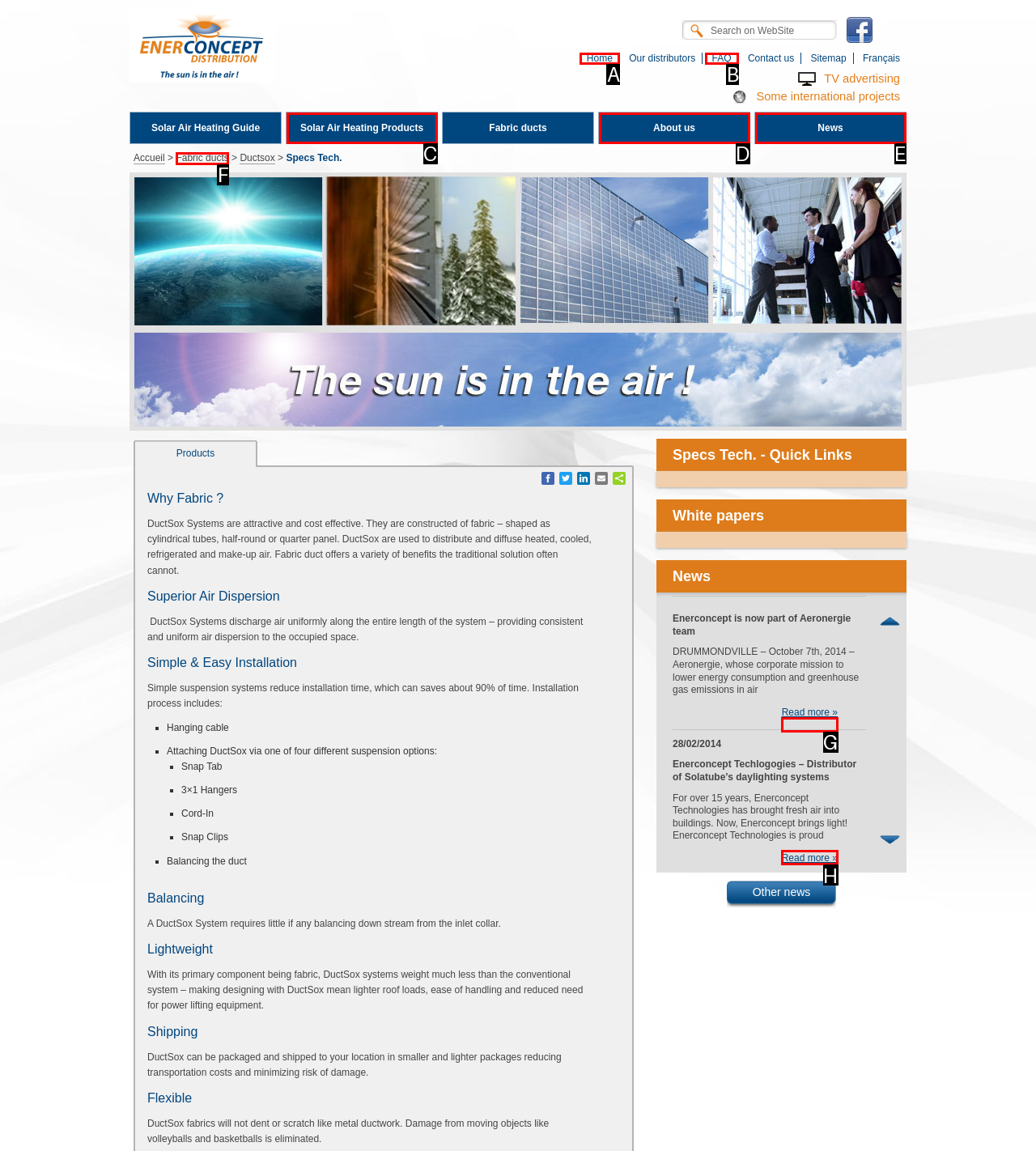Examine the description: aria-label="Search" and indicate the best matching option by providing its letter directly from the choices.

None